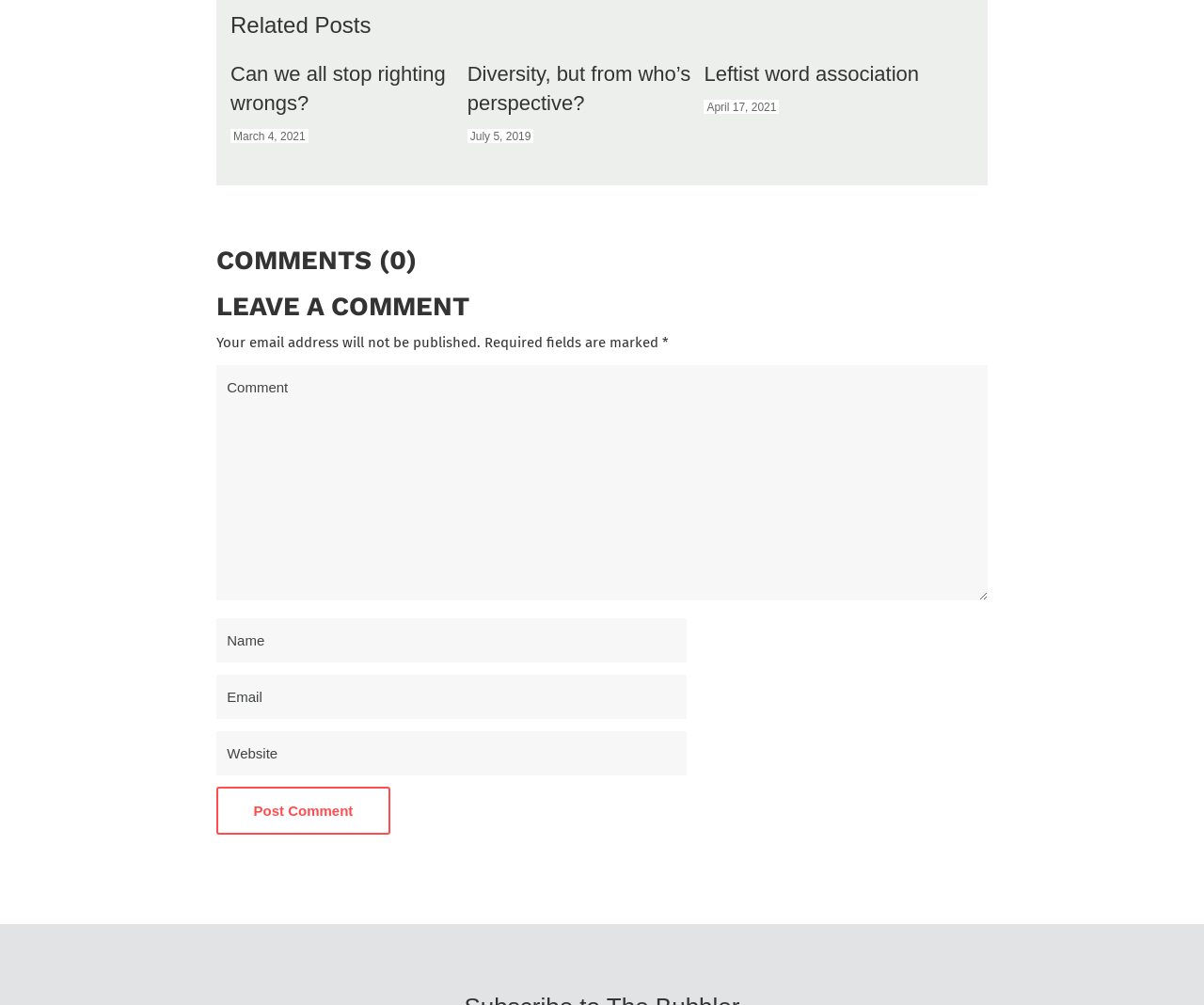What is the title of the first related post? Examine the screenshot and reply using just one word or a brief phrase.

Can we all stop righting wrongs?